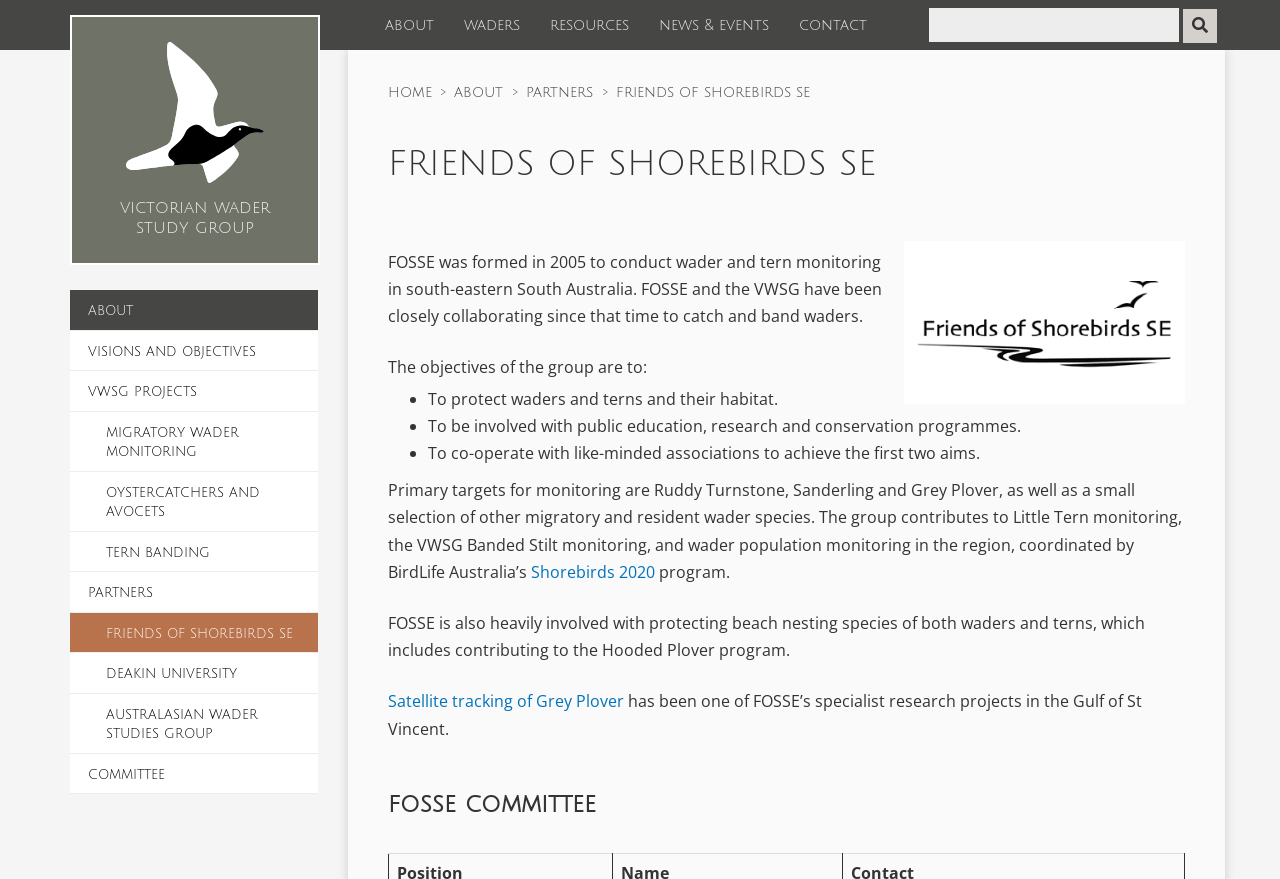Calculate the bounding box coordinates for the UI element based on the following description: "Wix.com". Ensure the coordinates are four float numbers between 0 and 1, i.e., [left, top, right, bottom].

None